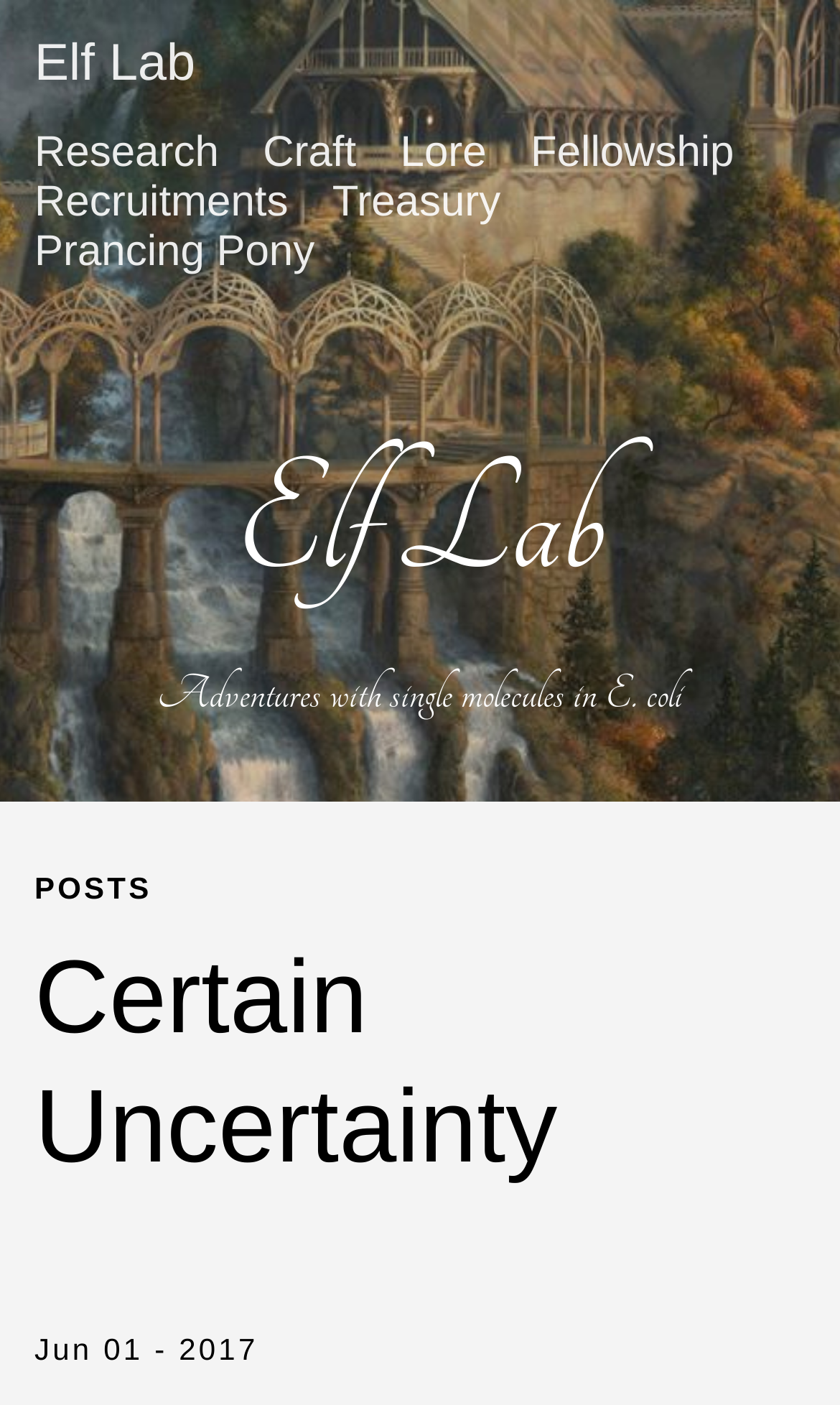What is the name of the lab?
Based on the image content, provide your answer in one word or a short phrase.

Elf Lab